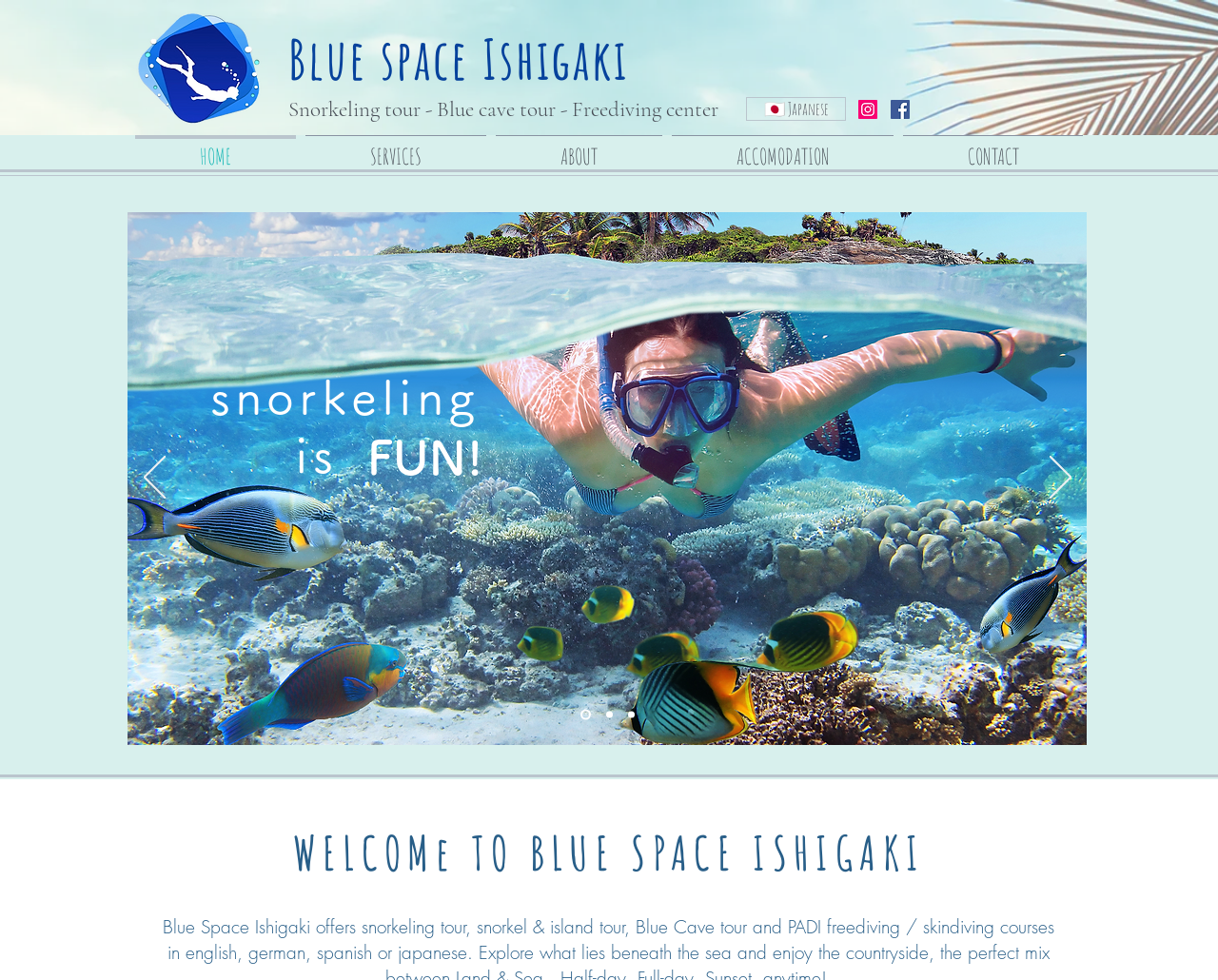What languages are supported by the website?
Look at the image and respond with a one-word or short-phrase answer.

Japanese, German, Spanish, English